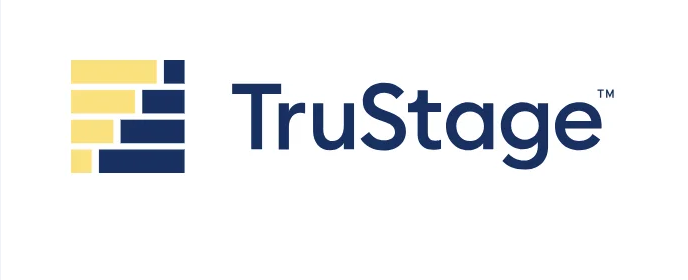Generate a descriptive account of all visible items and actions in the image.

The image features the logo of TruStage, a prominent auto insurance provider known for its focus on customer trust and comprehensive insurance solutions. The logo is characterized by a modern design, incorporating a stylized block pattern in shades of blue and yellow, symbolizing stability and reliability. The word "TruStage" is displayed prominently in bold navy lettering, complemented by the trademark symbol. This visual identity reflects the company’s commitment to delivering trustworthy auto insurance options tailored to meet the evolving needs of its customers.